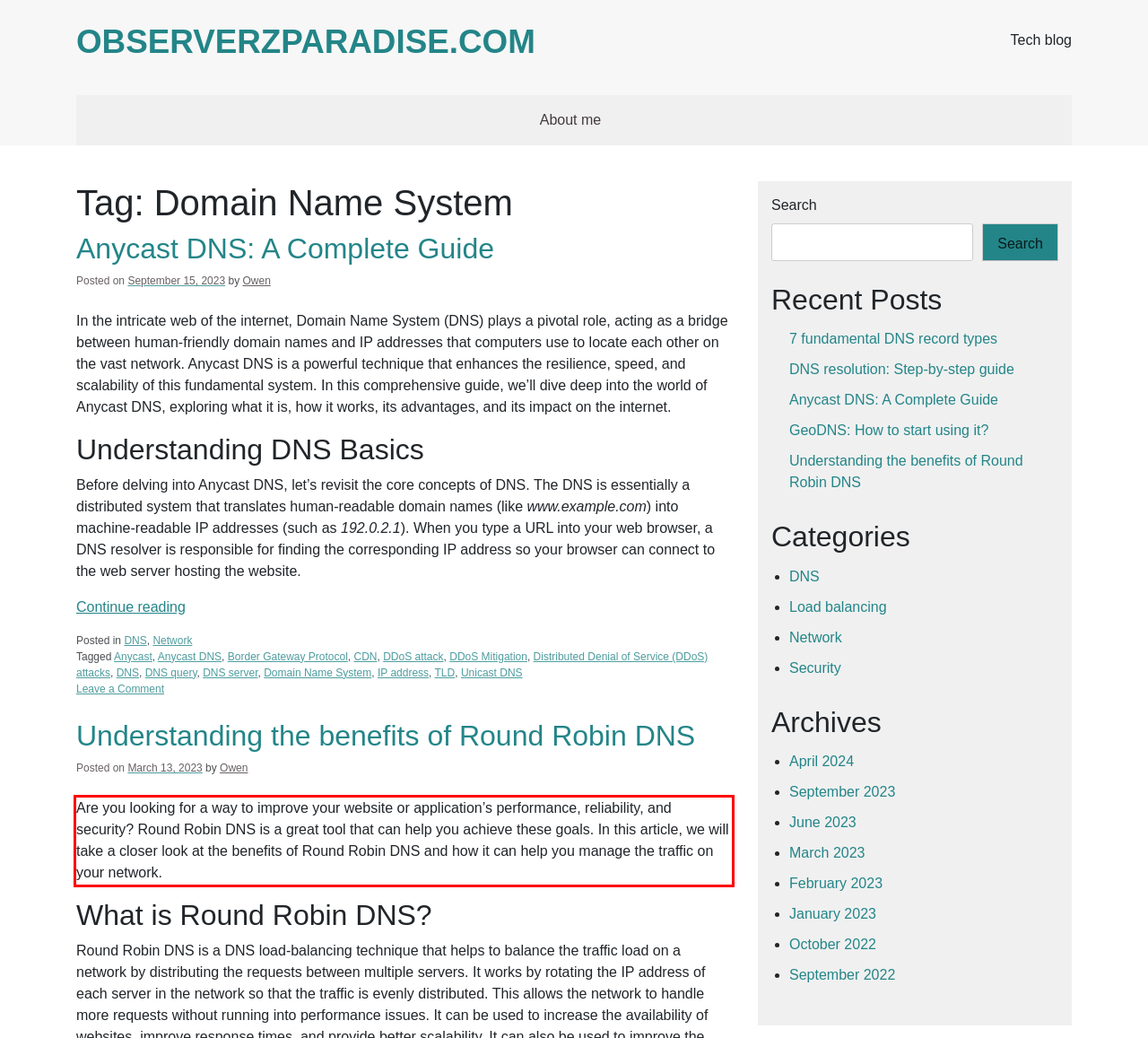Using the provided screenshot of a webpage, recognize the text inside the red rectangle bounding box by performing OCR.

Are you looking for a way to improve your website or application’s performance, reliability, and security? Round Robin DNS is a great tool that can help you achieve these goals. In this article, we will take a closer look at the benefits of Round Robin DNS and how it can help you manage the traffic on your network.